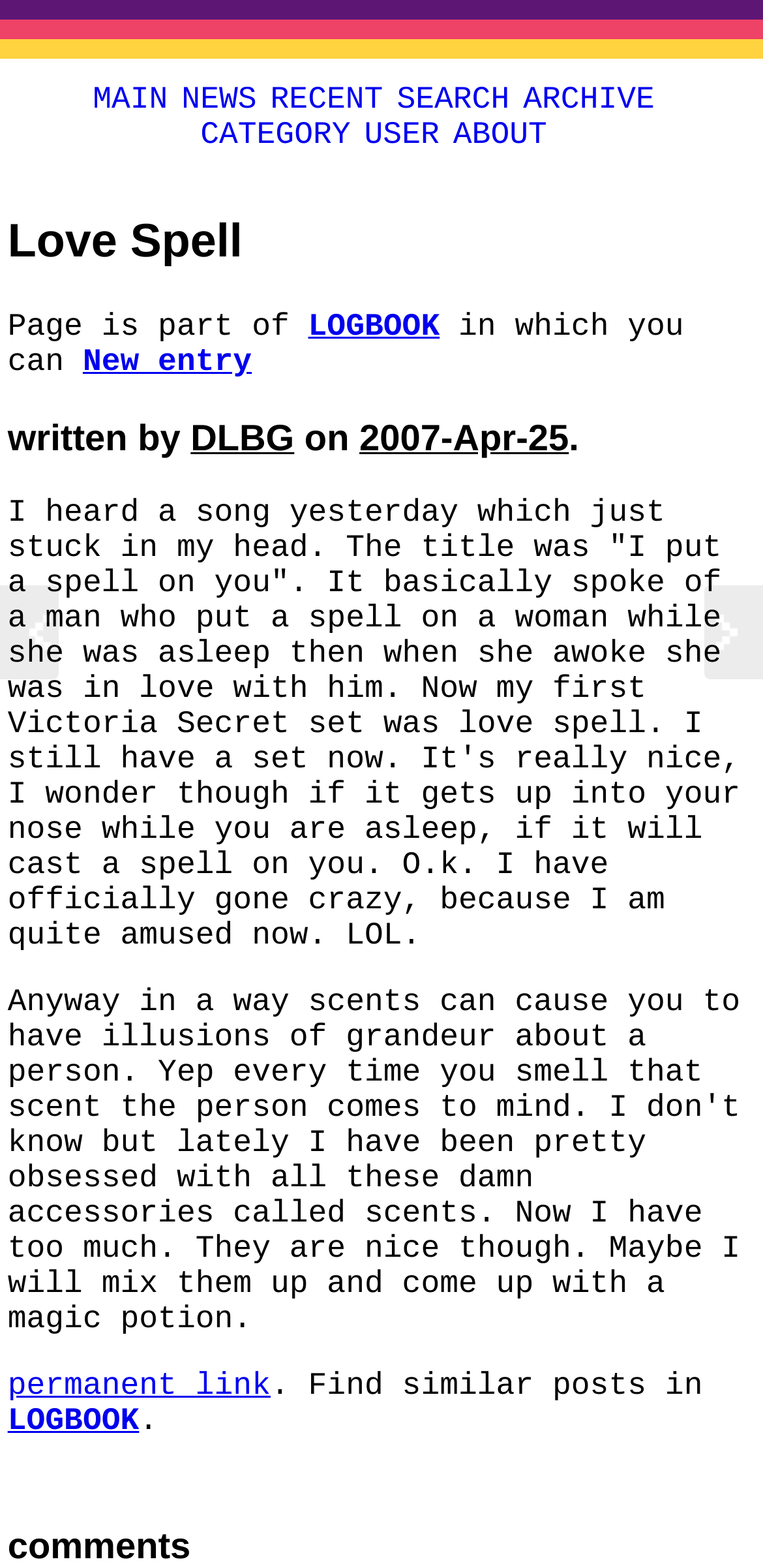Please examine the image and answer the question with a detailed explanation:
What is the title of the song mentioned?

The title of the song mentioned in the article is 'I put a spell on you', which is mentioned in the first sentence of the article.